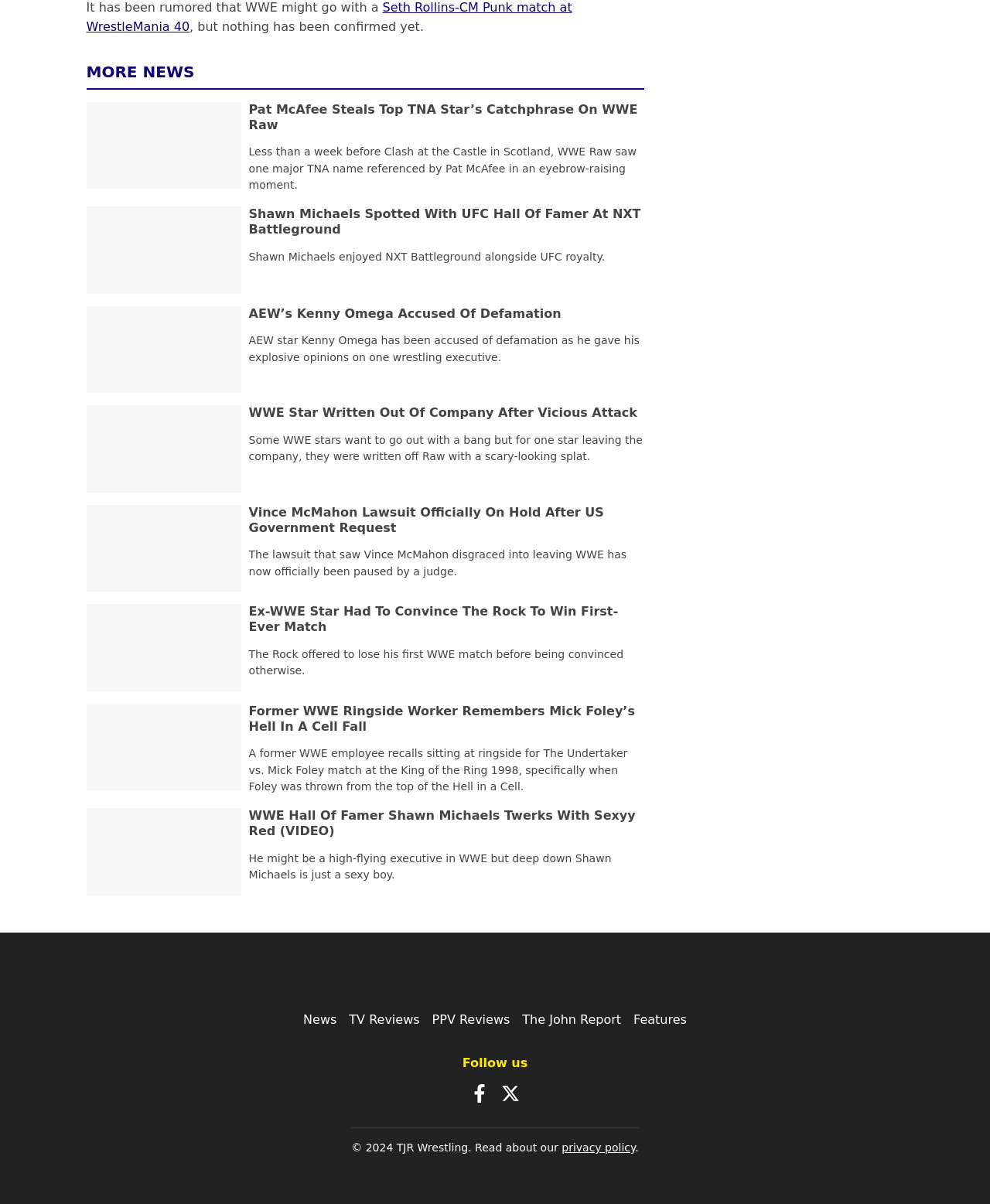Please provide a brief answer to the question using only one word or phrase: 
What is the topic of the webpage?

Wrestling news